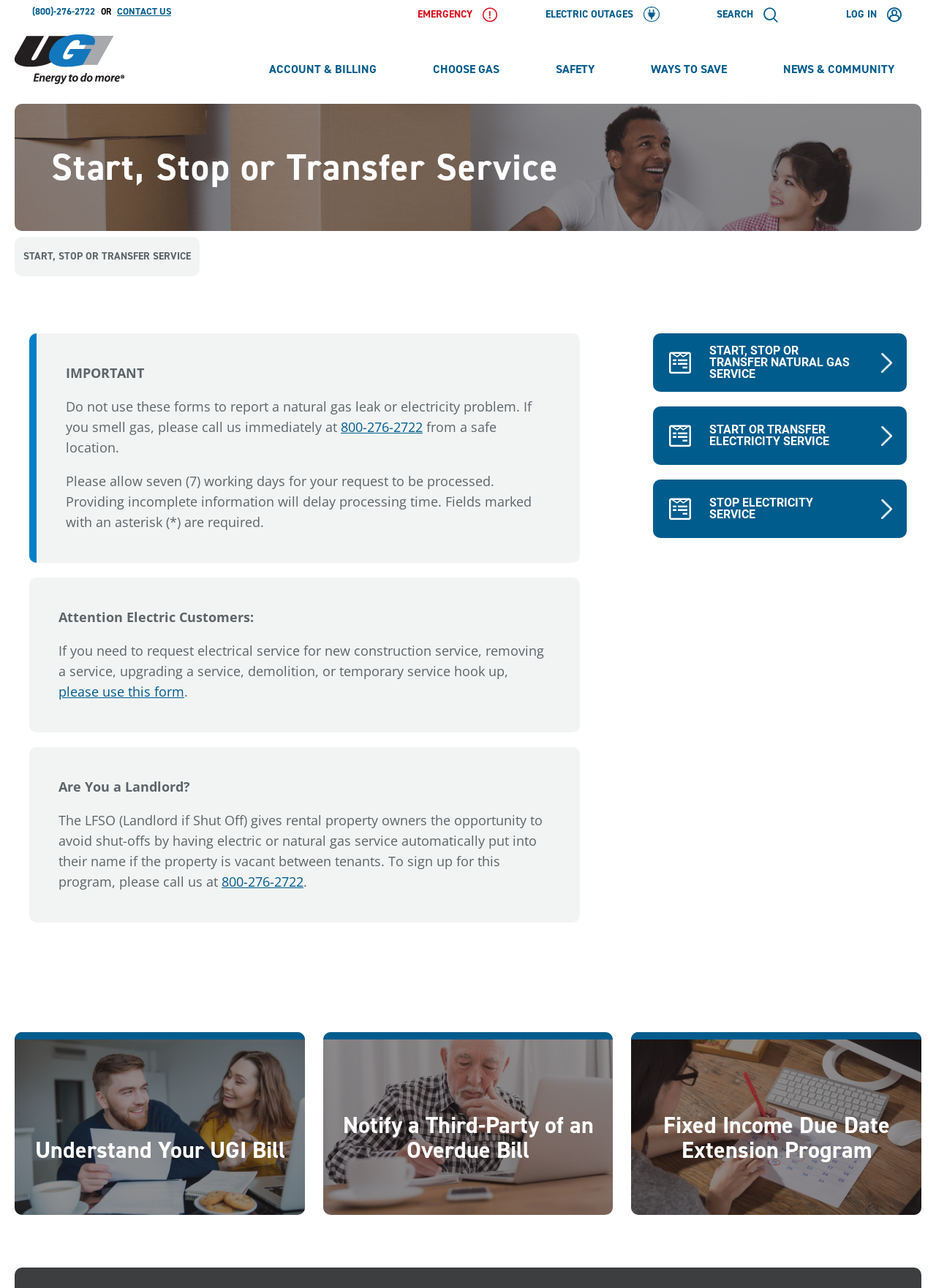What is the LFSO program? Please answer the question using a single word or phrase based on the image.

Landlord if Shut Off